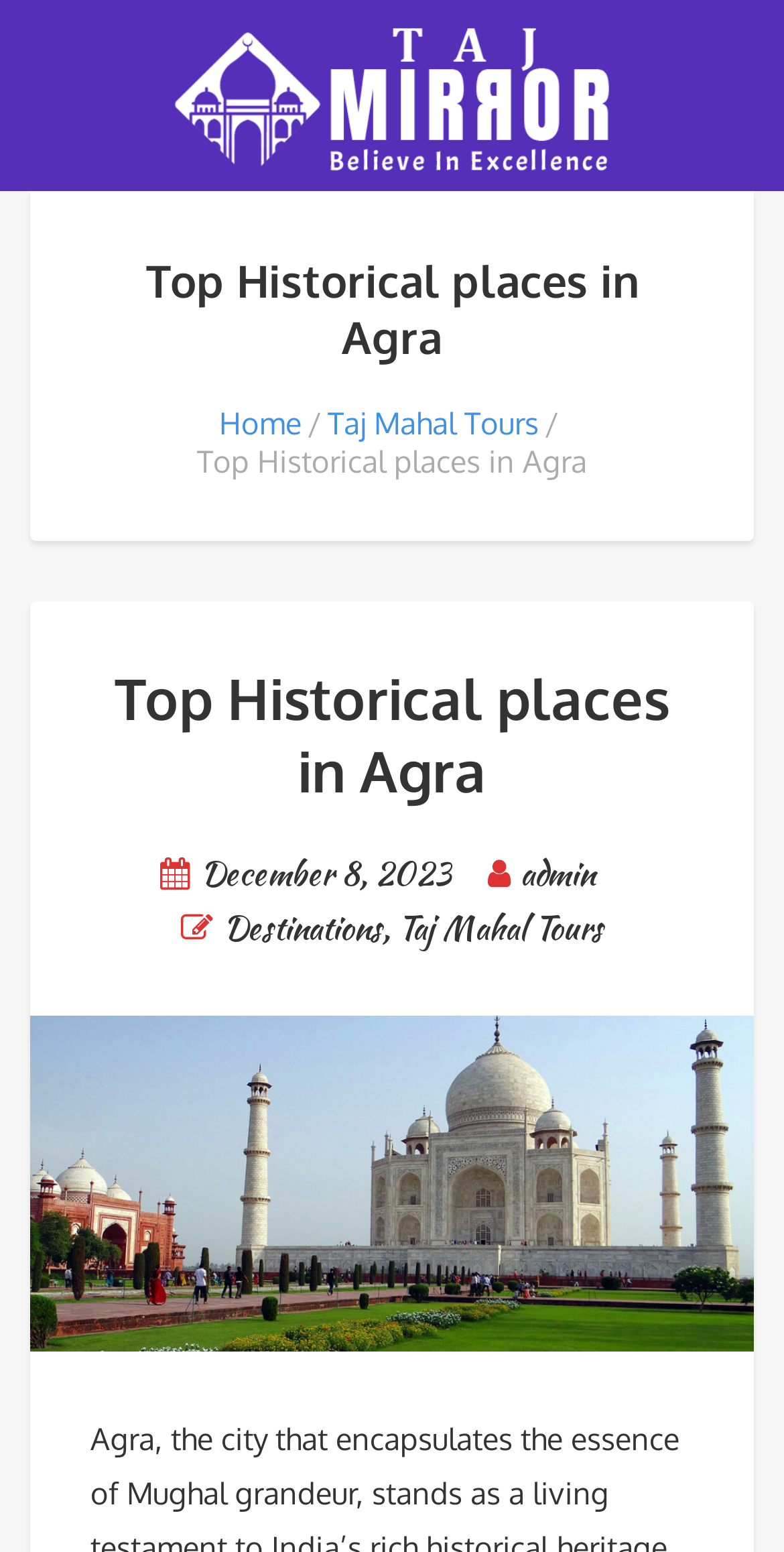What type of tour is being promoted? Observe the screenshot and provide a one-word or short phrase answer.

Taj Mahal Tour